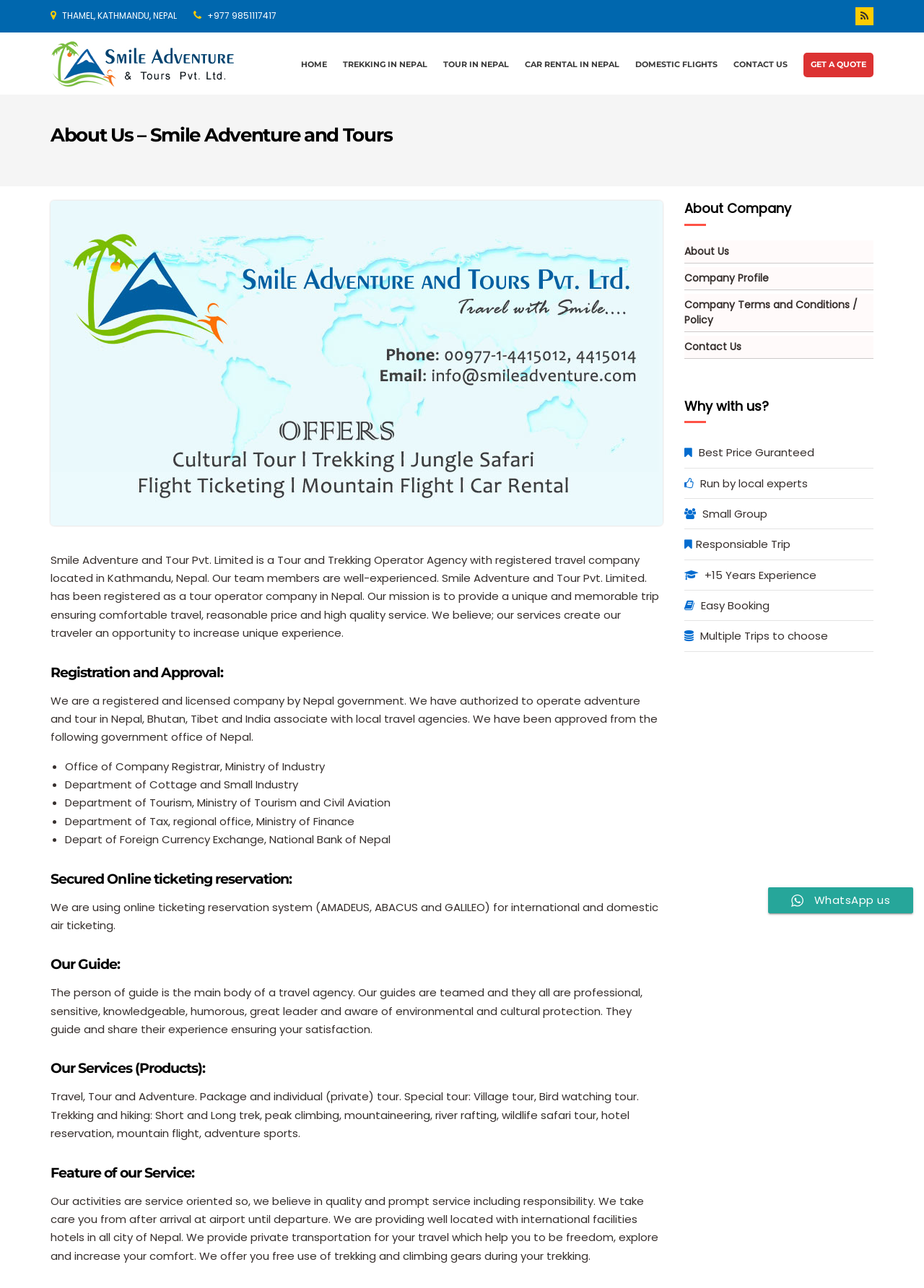Craft a detailed narrative of the webpage's structure and content.

The webpage is about Smile Adventure and Tours, a tour and trekking operator agency based in Kathmandu, Nepal. At the top of the page, there is a header section with the company's name, address, and phone number. Below this, there is a navigation menu with links to various pages, including Home, Trekking in Nepal, Tour in Nepal, Car Rental in Nepal, Domestic Flights, Contact Us, and Get a Quote.

The main content of the page is divided into two columns. The left column has a heading "About Us" and features a brief introduction to the company, its mission, and its services. There are also sections about the company's registration and approval, secured online ticketing reservation, guides, services, and features of their service.

The right column has two complementary sections. The first section has links to pages about the company, including About Us, Company Profile, Company Terms and Conditions/Policy, and Contact Us. The second section has a heading "Why with us?" and lists several reasons to choose Smile Adventure and Tours, including best price guarantee, local expertise, small group sizes, responsible trips, 15 years of experience, easy booking, and multiple trip options.

At the bottom of the page, there is a WhatsApp contact link and a small image. Overall, the webpage provides an overview of Smile Adventure and Tours and its services, as well as reasons to choose them for your travel needs.